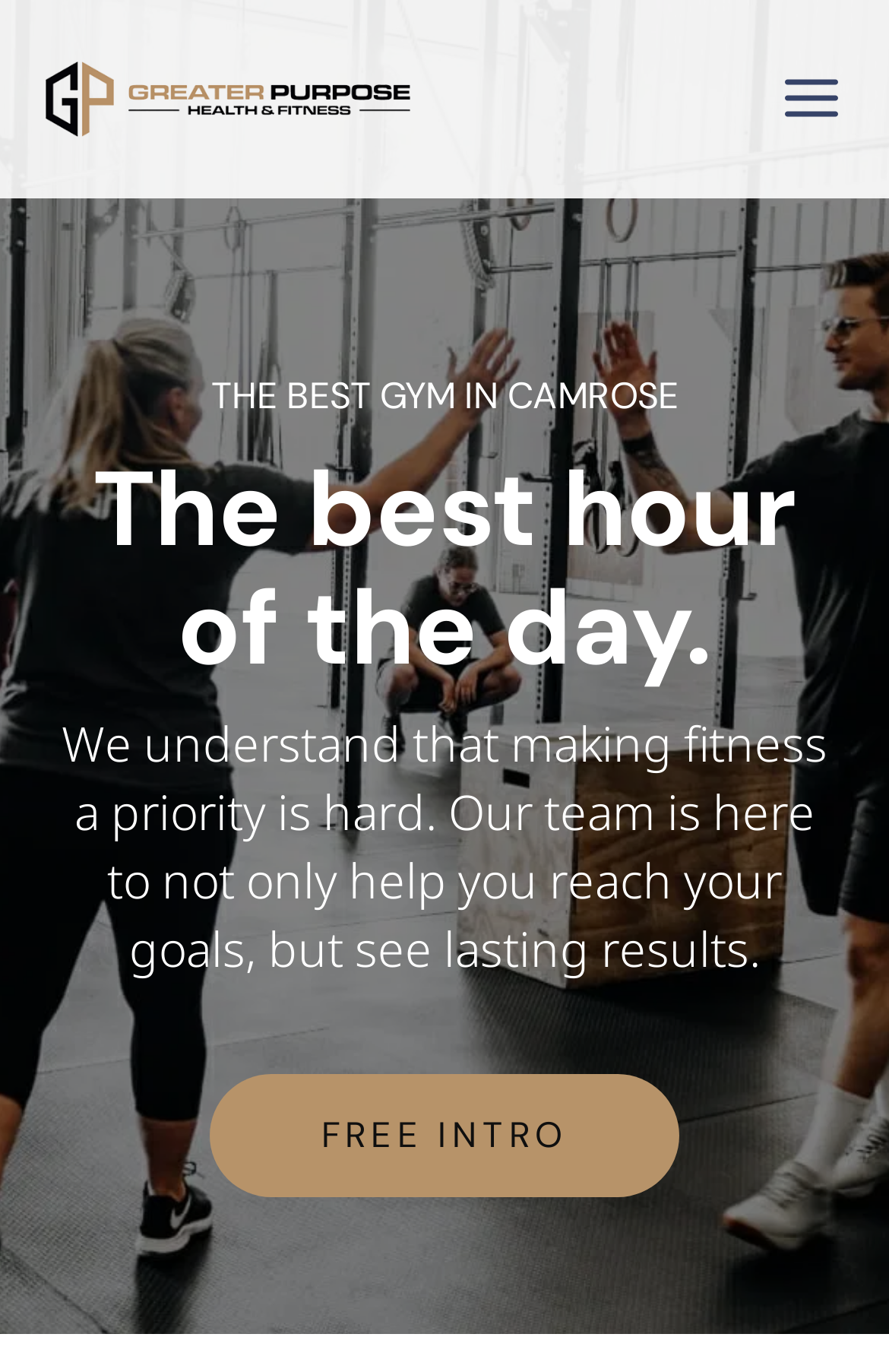What is the name of the gym?
Make sure to answer the question with a detailed and comprehensive explanation.

The name of the gym can be found in the root element 'Home - Greater Purpose Health & Fitness', which indicates that the webpage is about this specific gym.